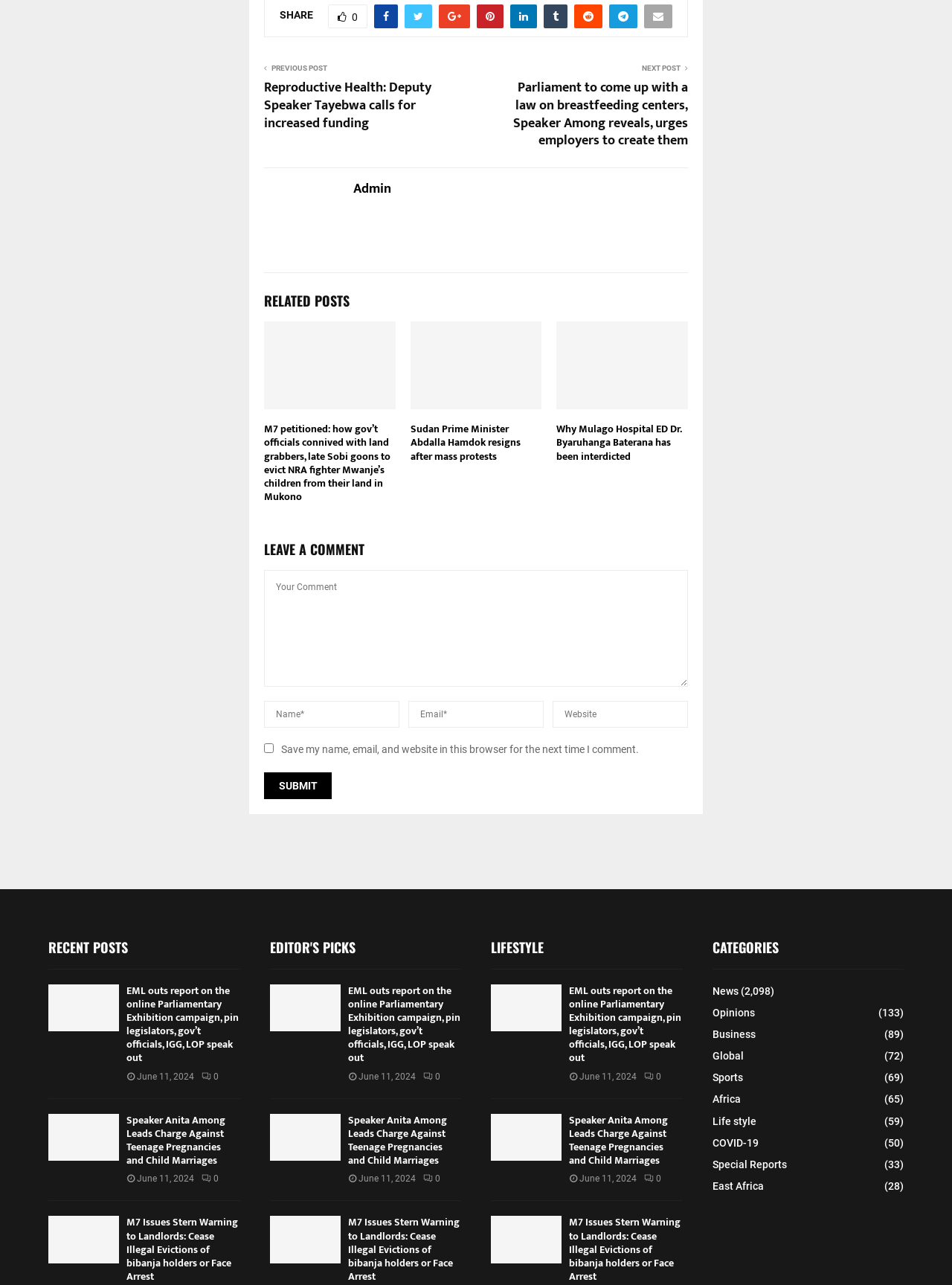Provide a brief response to the question below using one word or phrase:
How many articles are listed under the heading 'RECENT POSTS'?

2